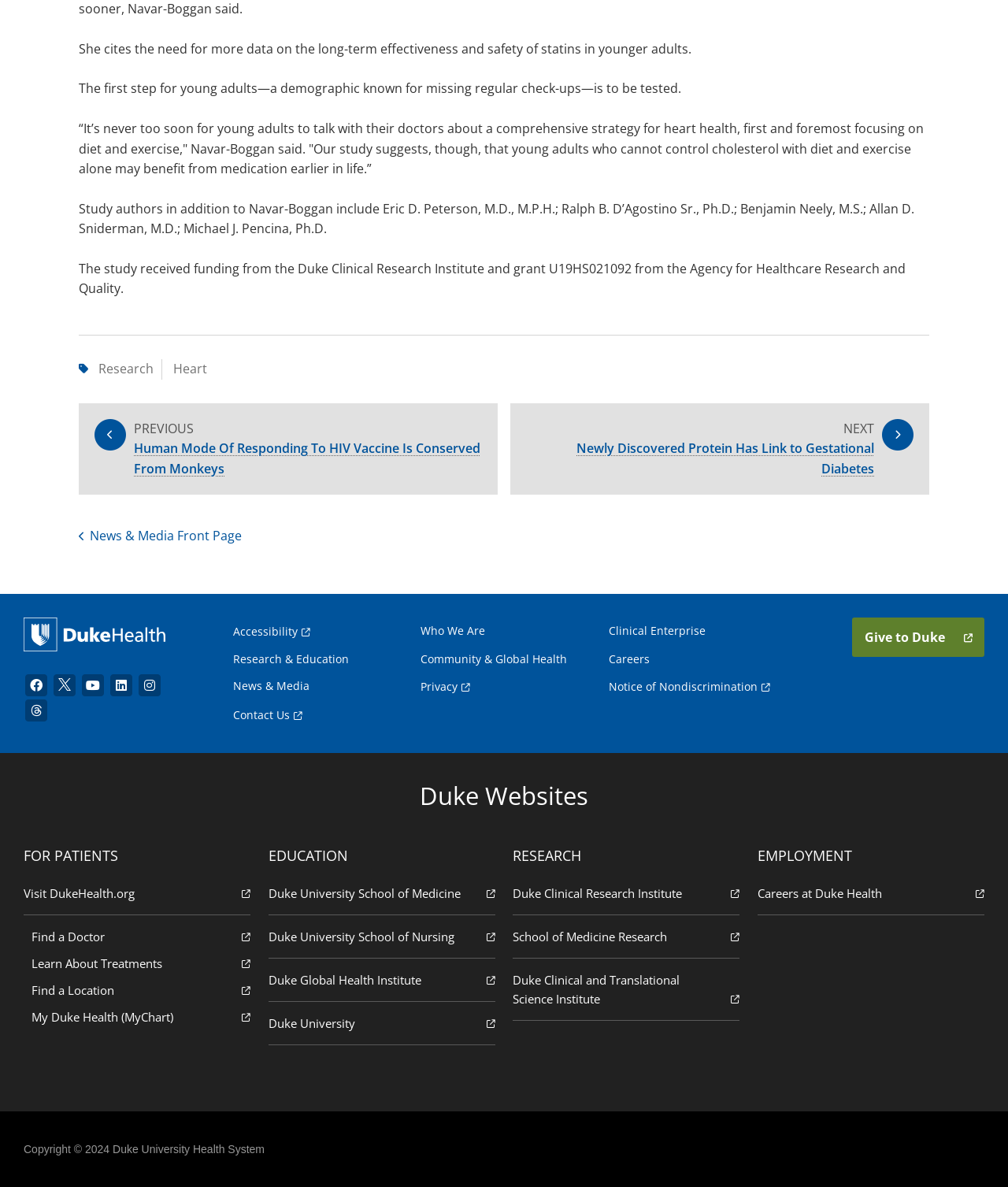Provide the bounding box coordinates of the area you need to click to execute the following instruction: "Visit the 'Duke Health' website".

[0.023, 0.52, 0.164, 0.548]